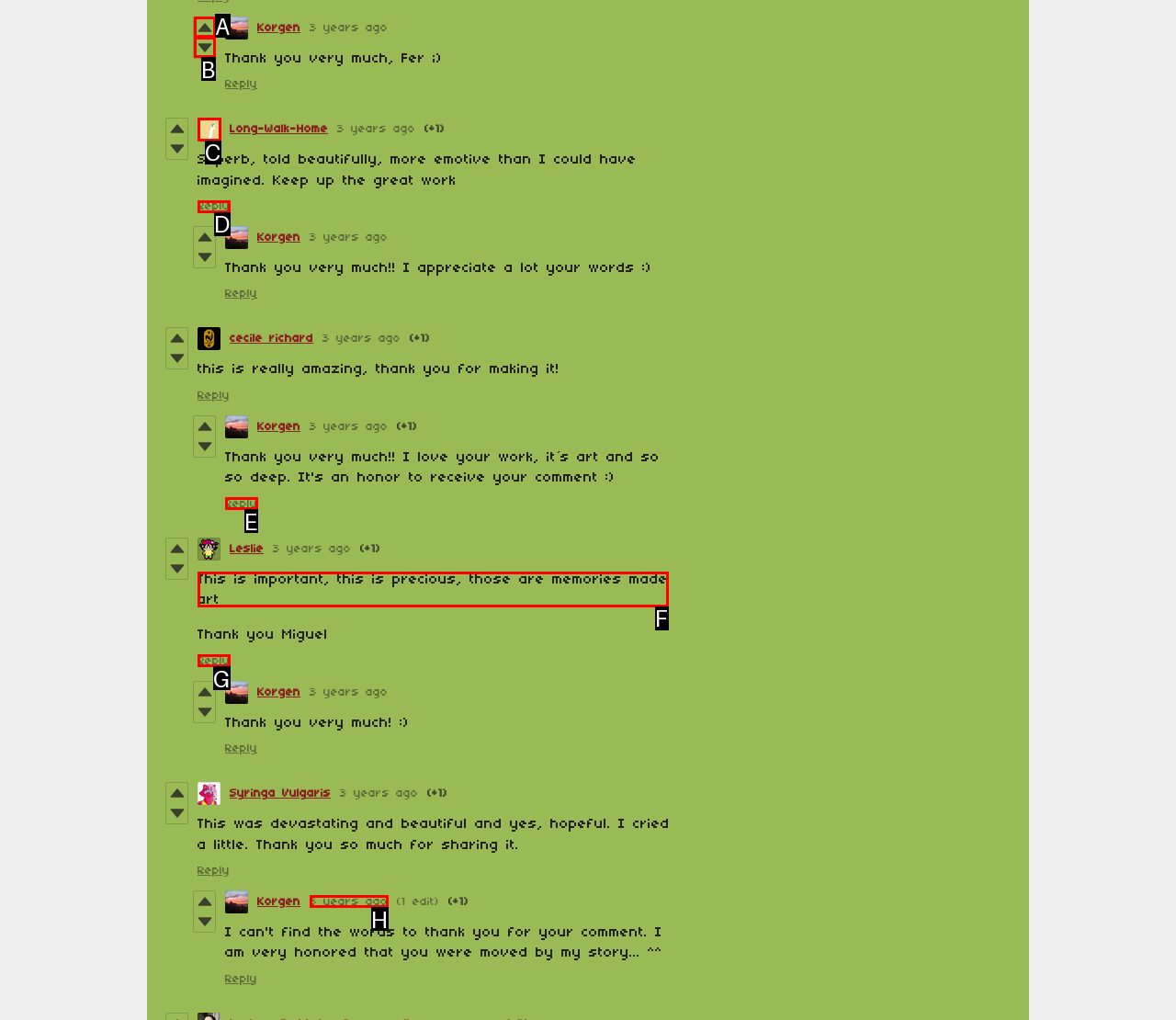Which HTML element should be clicked to complete the task: Read the comment from Leslie? Answer with the letter of the corresponding option.

F